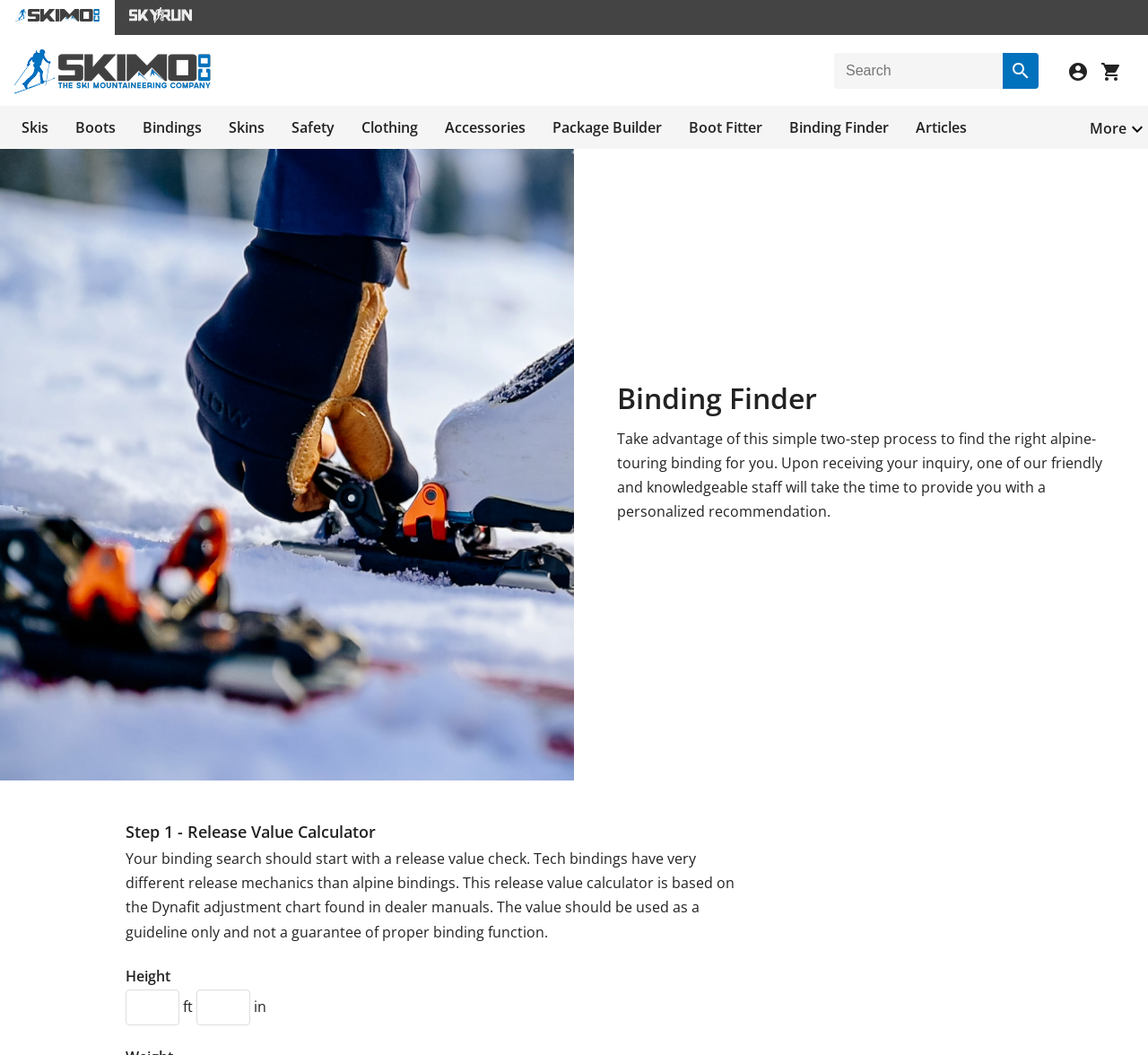Please predict the bounding box coordinates of the element's region where a click is necessary to complete the following instruction: "edit functions on GitHub". The coordinates should be represented by four float numbers between 0 and 1, i.e., [left, top, right, bottom].

None